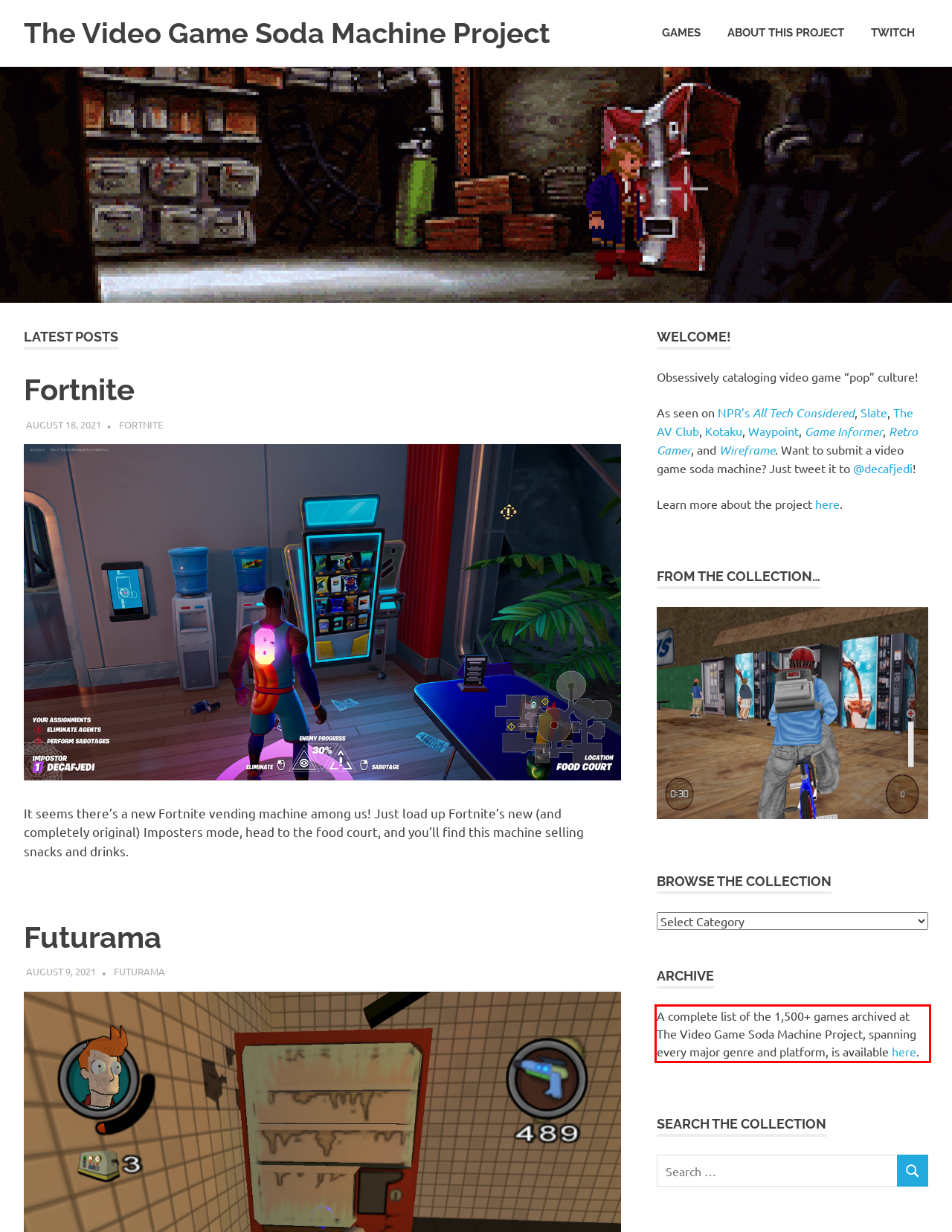Identify the red bounding box in the webpage screenshot and perform OCR to generate the text content enclosed.

A complete list of the 1,500+ games archived at The Video Game Soda Machine Project, spanning every major genre and platform, is available here.